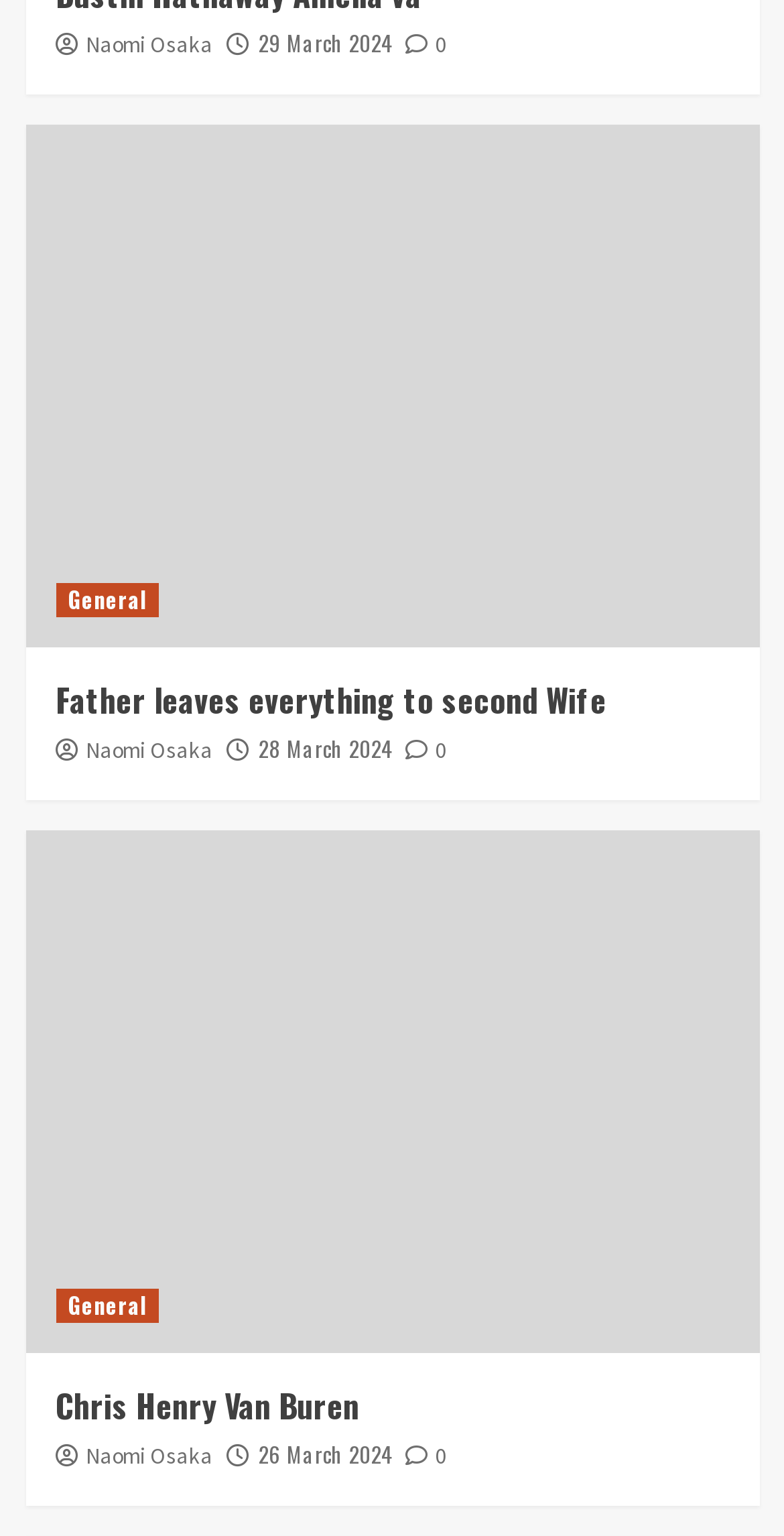Please identify the bounding box coordinates of the region to click in order to complete the task: "Click on Naomi Osaka's link". The coordinates must be four float numbers between 0 and 1, specified as [left, top, right, bottom].

[0.109, 0.02, 0.271, 0.038]